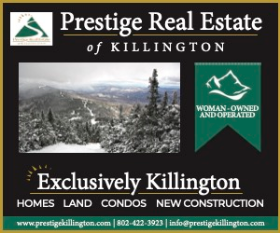What is highlighted in the green banner?
Using the visual information, reply with a single word or short phrase.

WOMAN-OWNED AND OPERATED